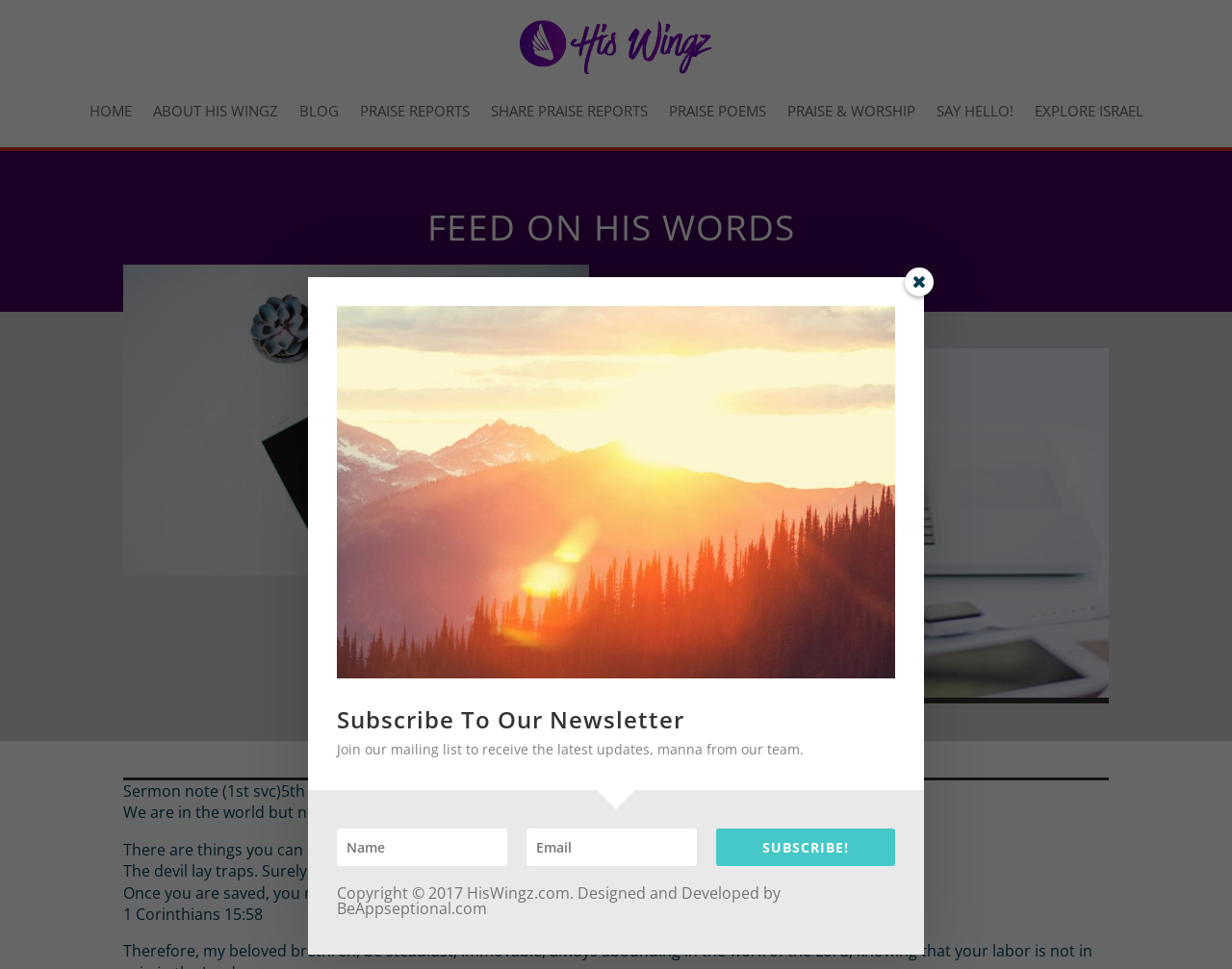Find the bounding box coordinates for the area that must be clicked to perform this action: "Read the sermon note".

[0.1, 0.805, 0.355, 0.827]